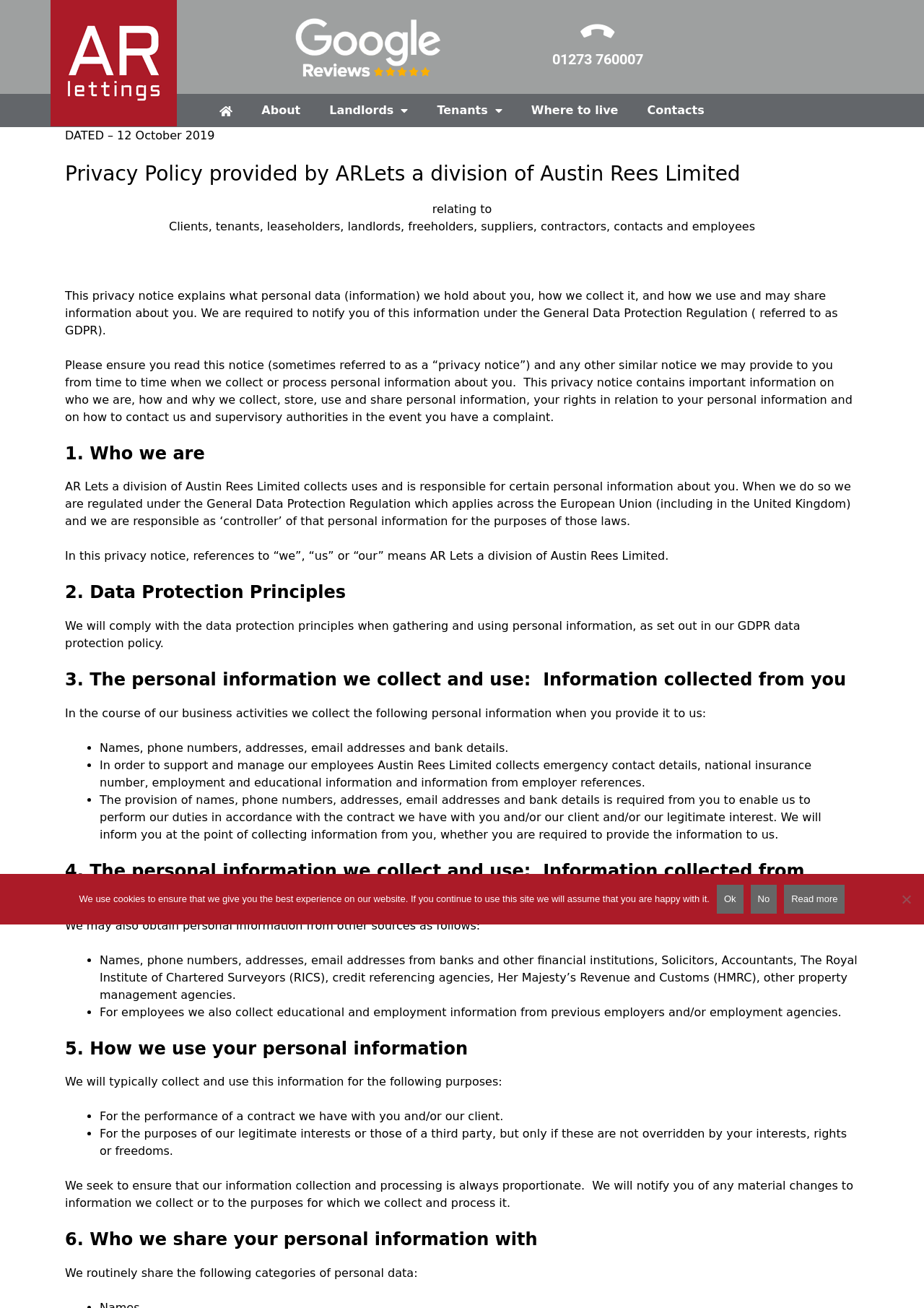Given the element description, predict the bounding box coordinates in the format (top-left x, top-left y, bottom-right x, bottom-right y). Make sure all values are between 0 and 1. Here is the element description: Ok

[0.776, 0.676, 0.804, 0.699]